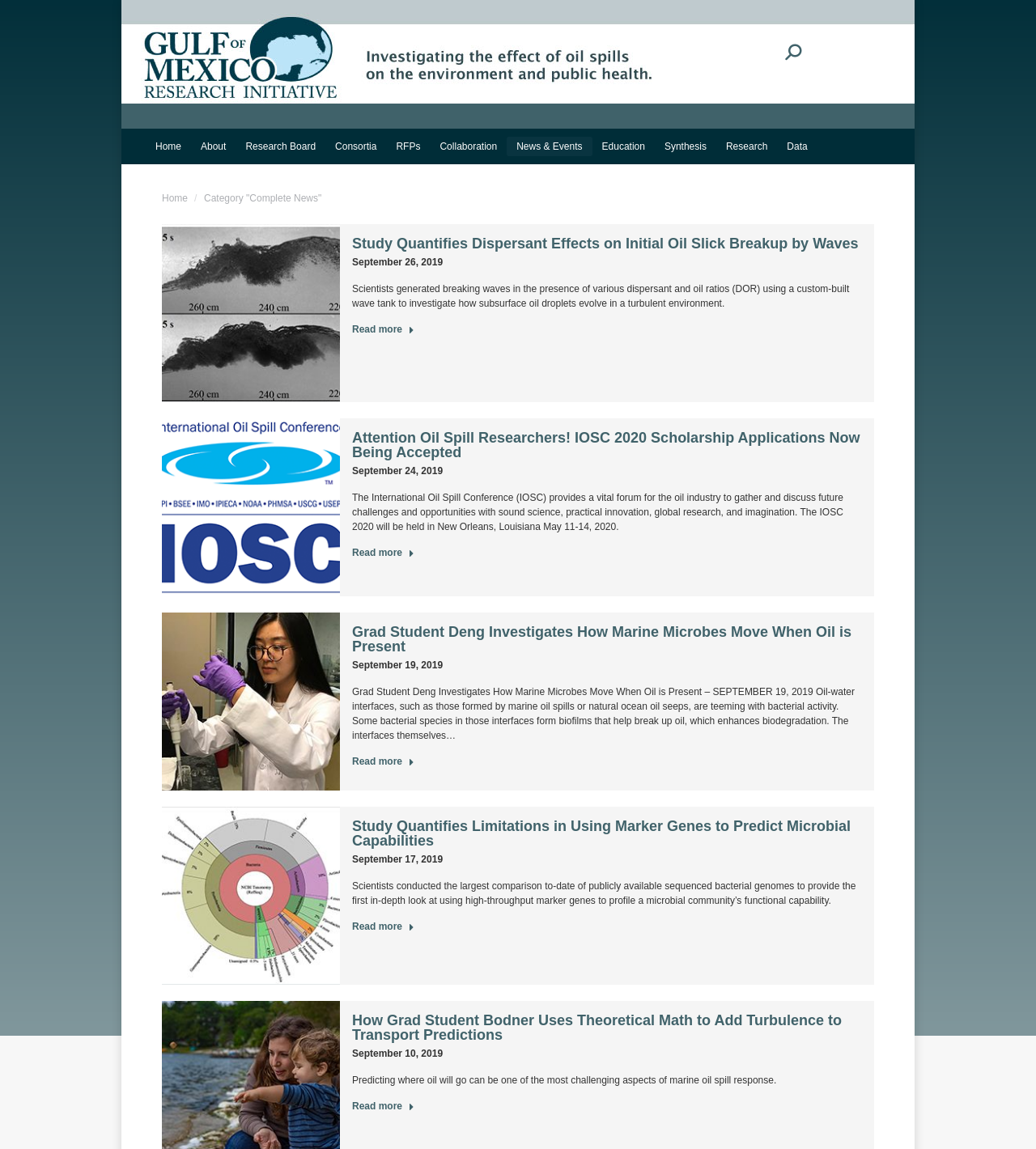Find the bounding box of the web element that fits this description: "Read more".

[0.34, 0.801, 0.4, 0.818]